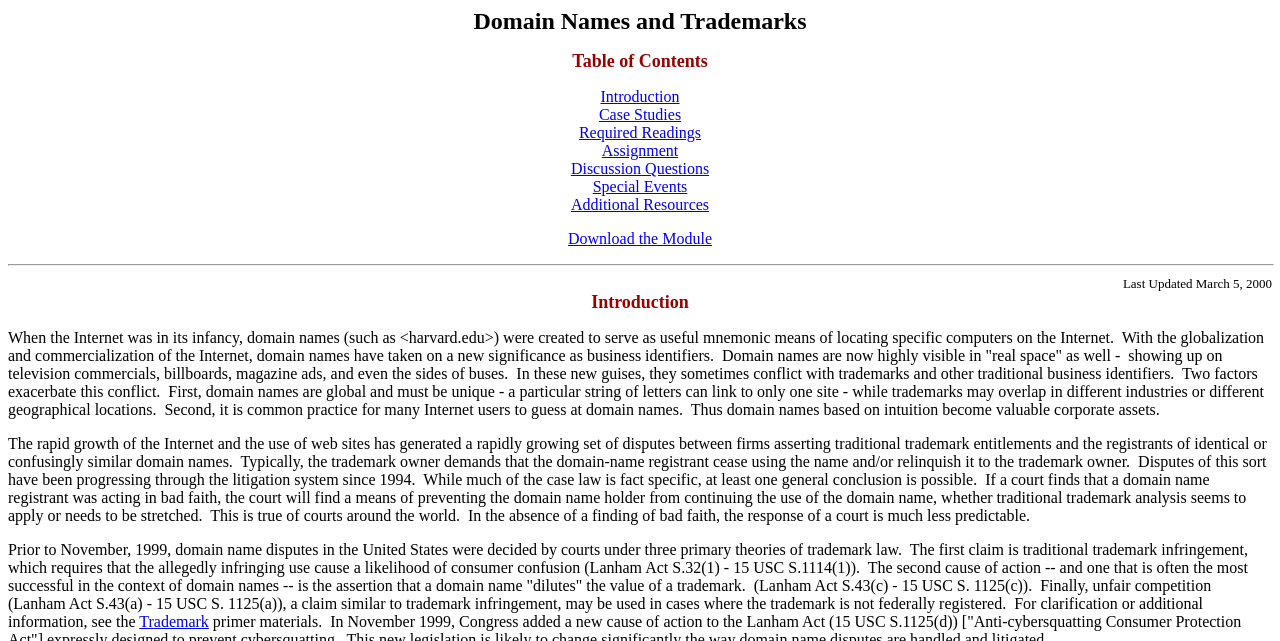Specify the bounding box coordinates for the region that must be clicked to perform the given instruction: "Click on Trademark".

[0.109, 0.956, 0.163, 0.983]